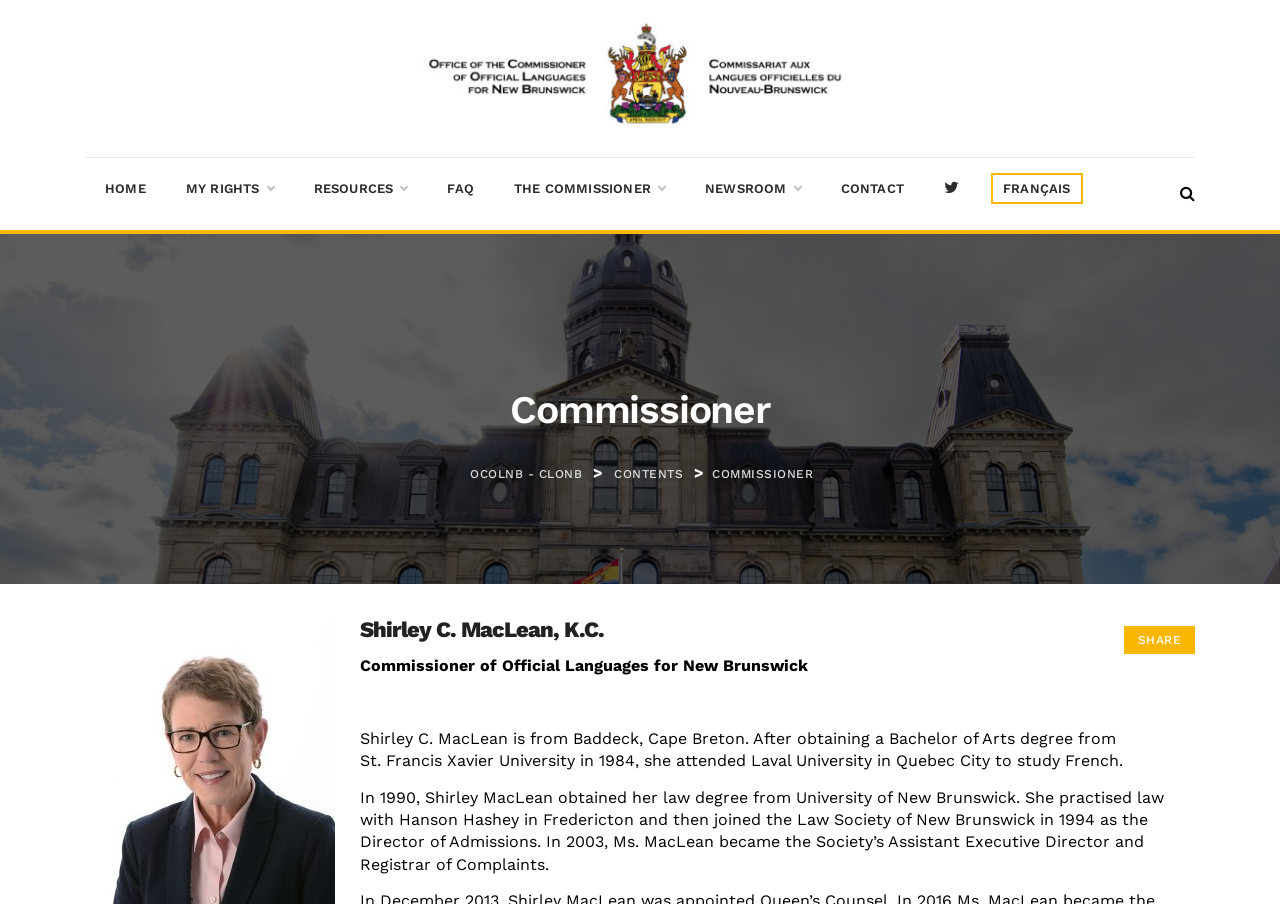Determine the bounding box coordinates of the region that needs to be clicked to achieve the task: "visit the newsroom".

[0.535, 0.175, 0.641, 0.243]